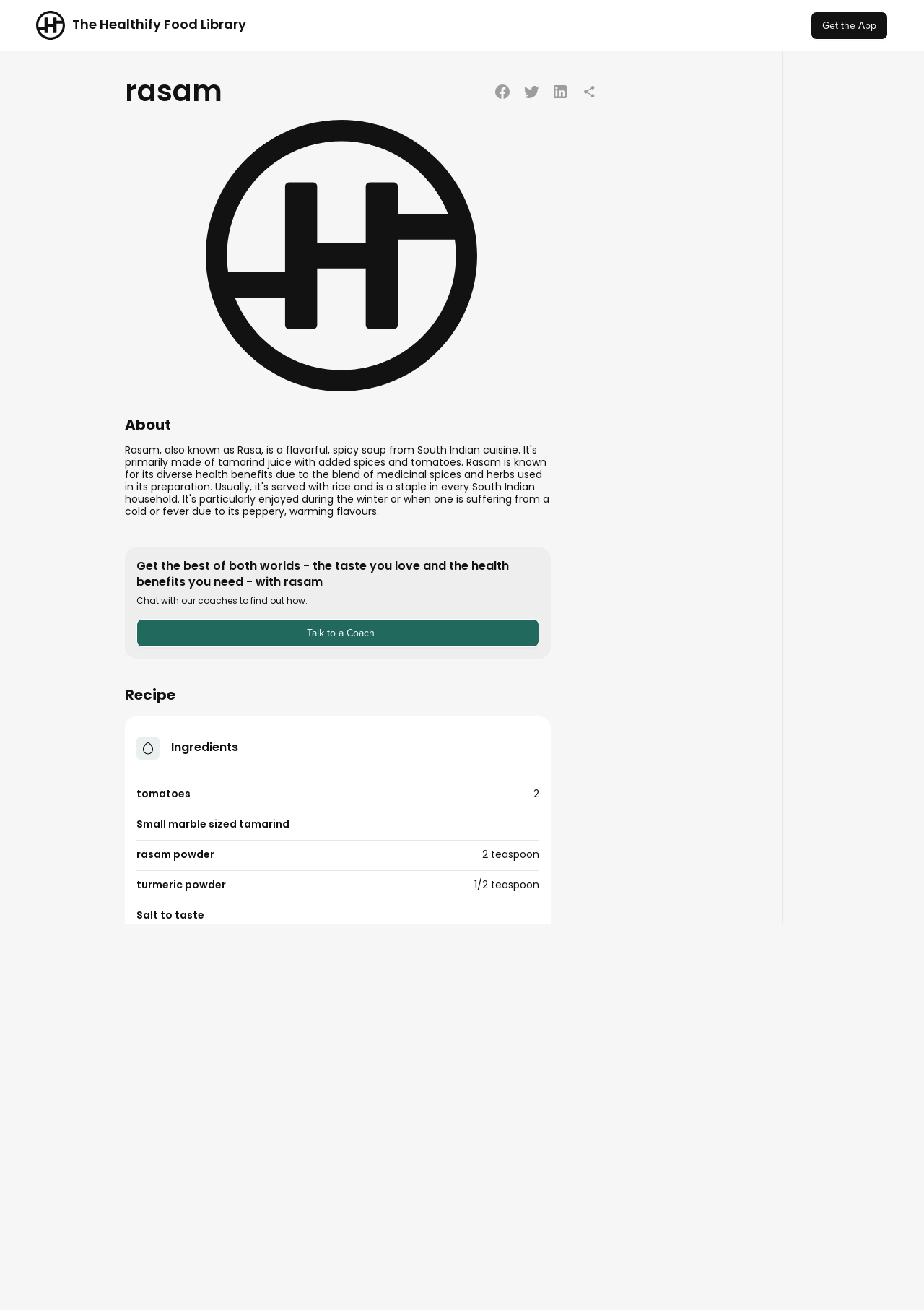How many ingredients are listed in the recipe?
Observe the image and answer the question with a one-word or short phrase response.

11